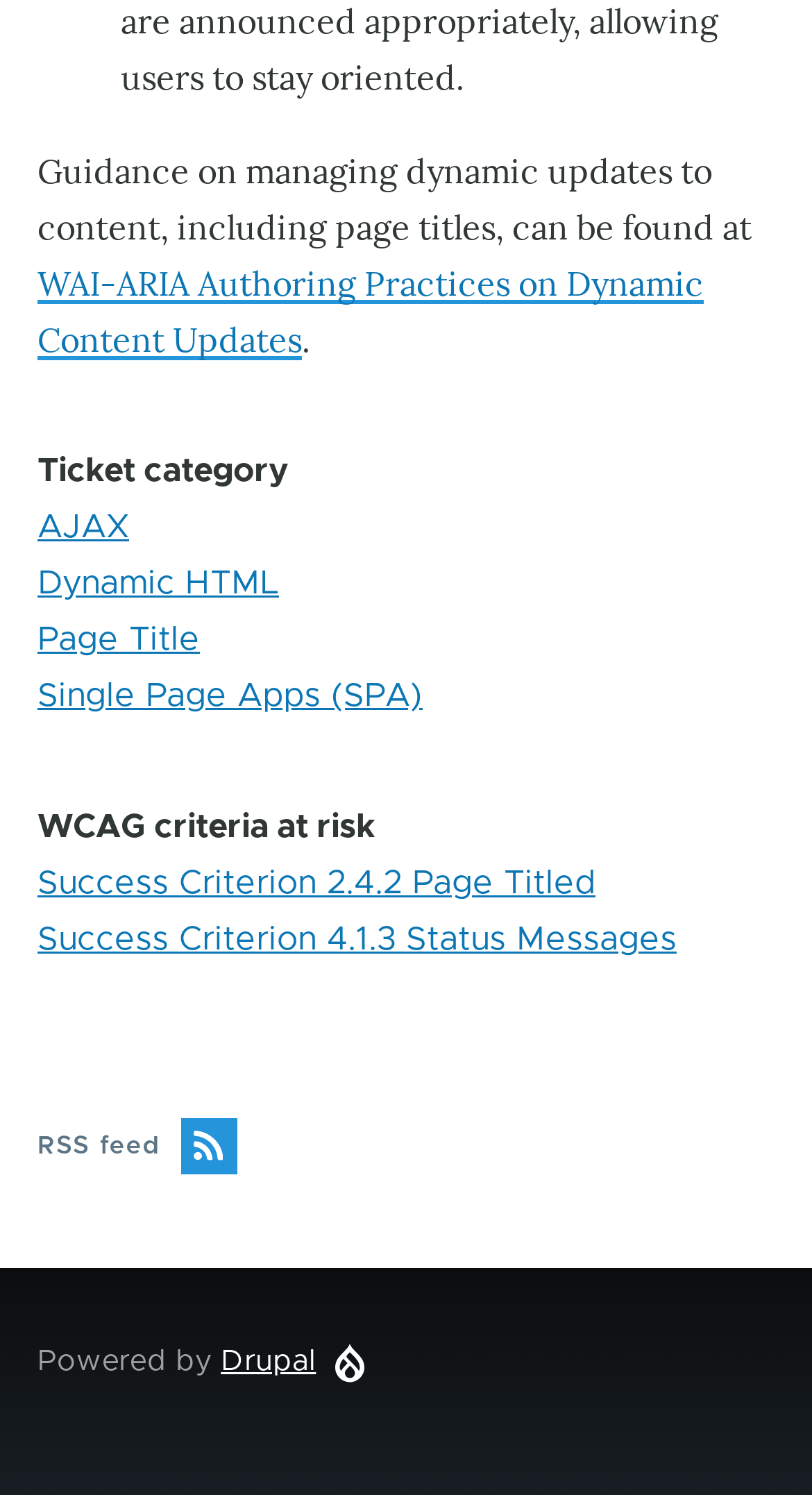Analyze the image and answer the question with as much detail as possible: 
How many WCAG criteria are at risk?

The webpage lists two WCAG criteria at risk: Success Criterion 2.4.2 Page Titled and Success Criterion 4.1.3 Status Messages.